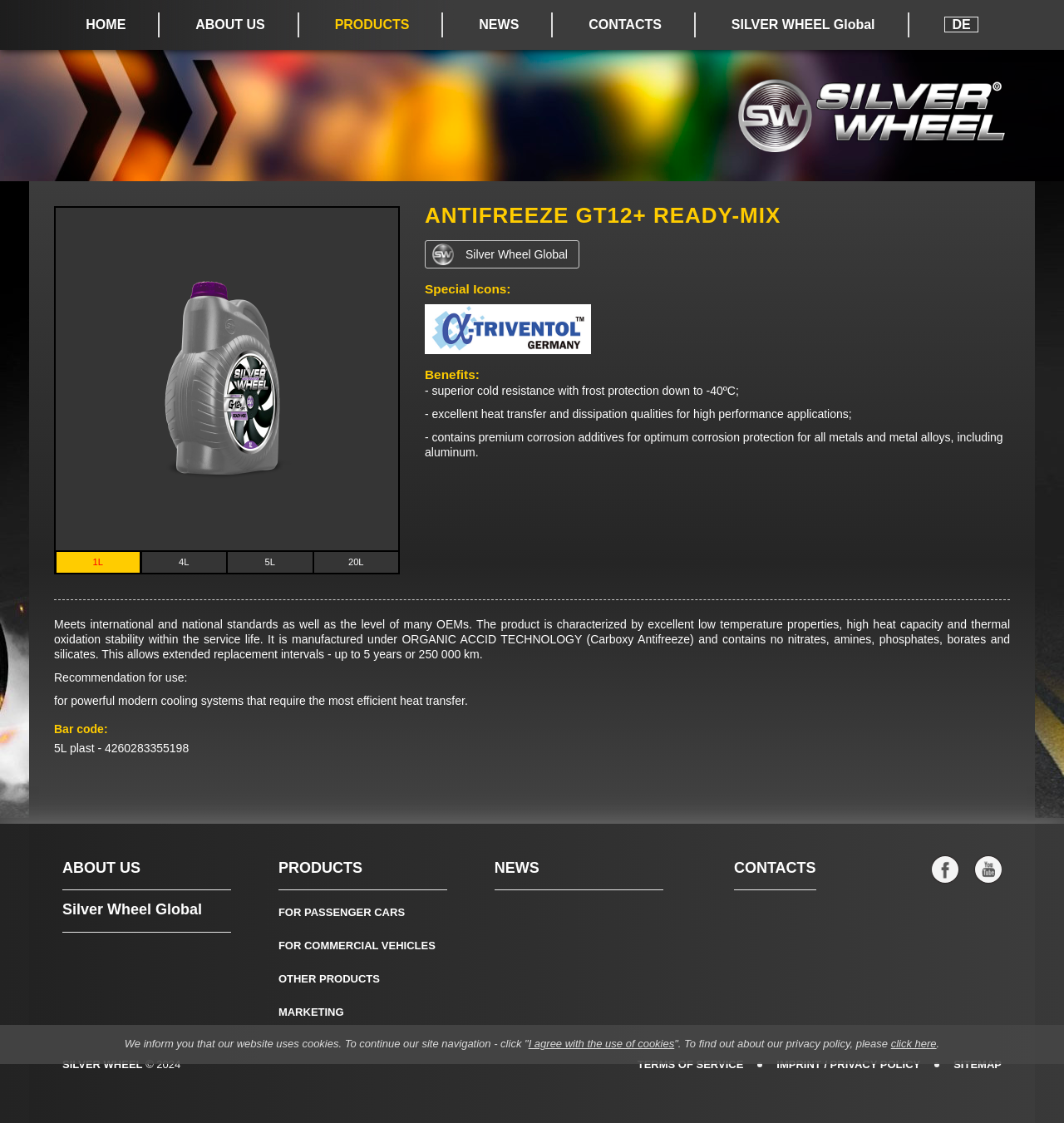What is the product name on the webpage?
Provide a thorough and detailed answer to the question.

I found the product name by looking at the article section, where it says 'ANTIFREEZE GT12+ READY-MIX' in a heading element.